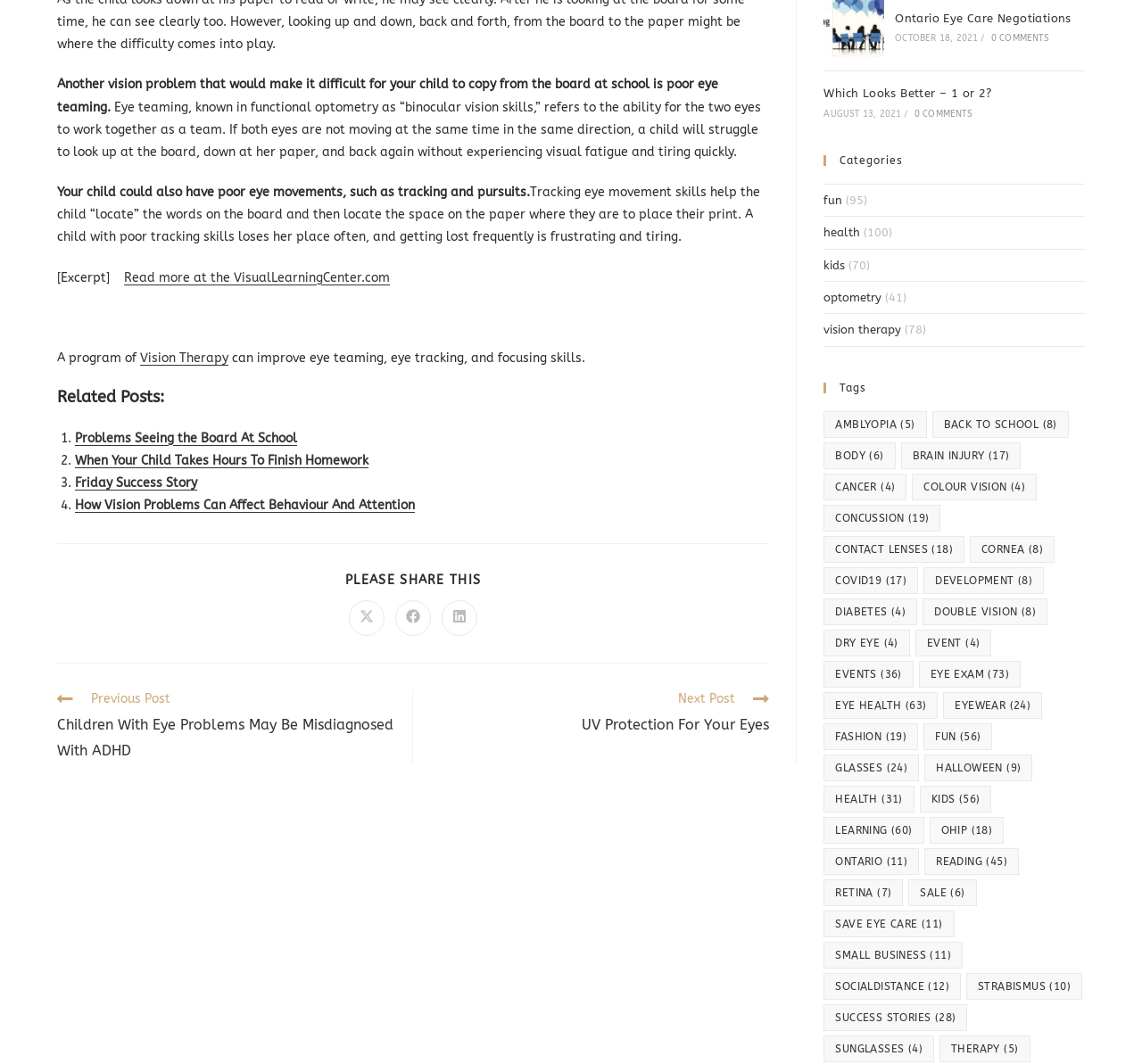Given the description of a UI element: "0", identify the bounding box coordinates of the matching element in the webpage screenshot.

None